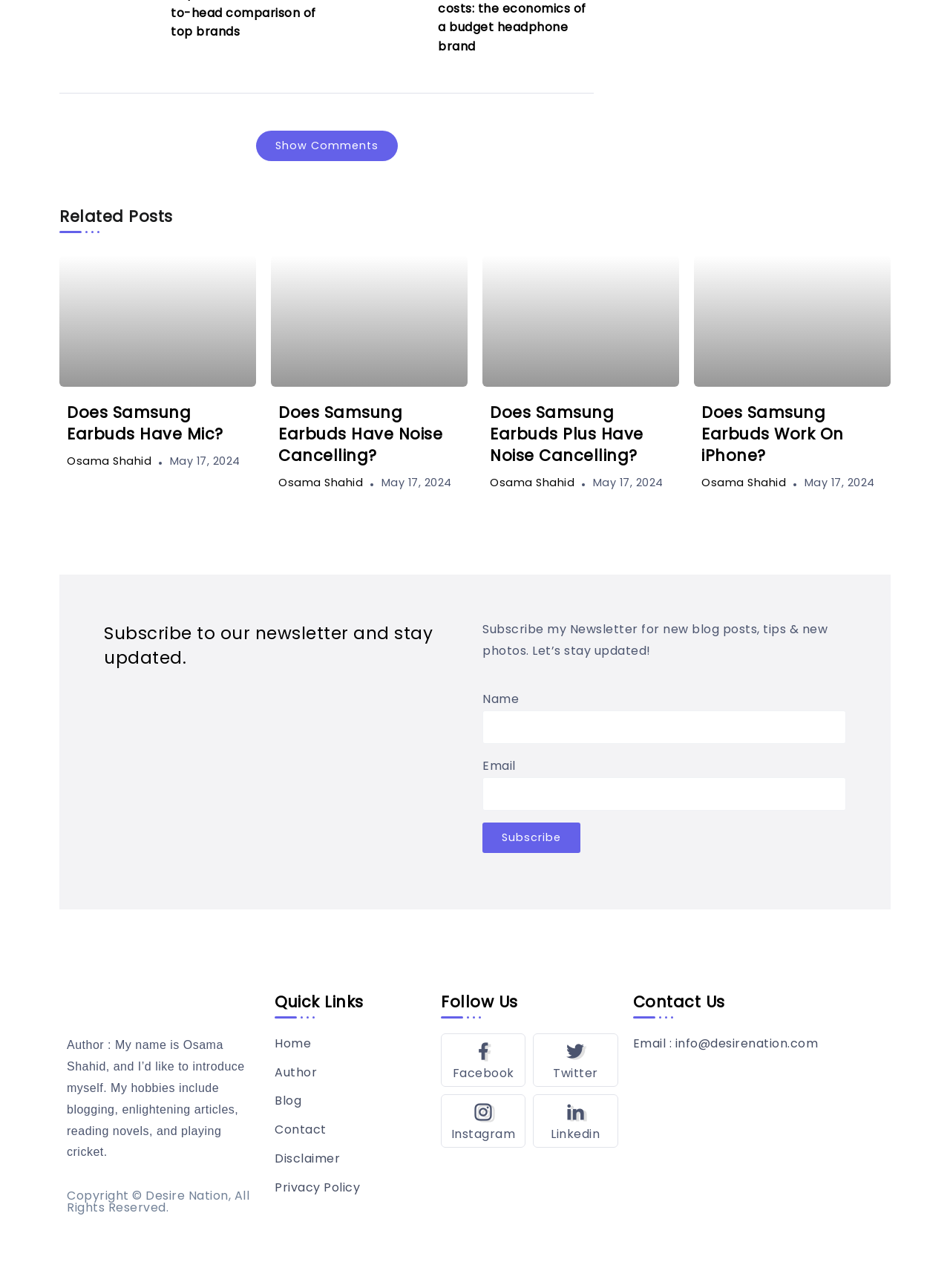Given the element description, predict the bounding box coordinates in the format (top-left x, top-left y, bottom-right x, bottom-right y). Make sure all values are between 0 and 1. Here is the element description: Osama Shahid

[0.738, 0.369, 0.827, 0.381]